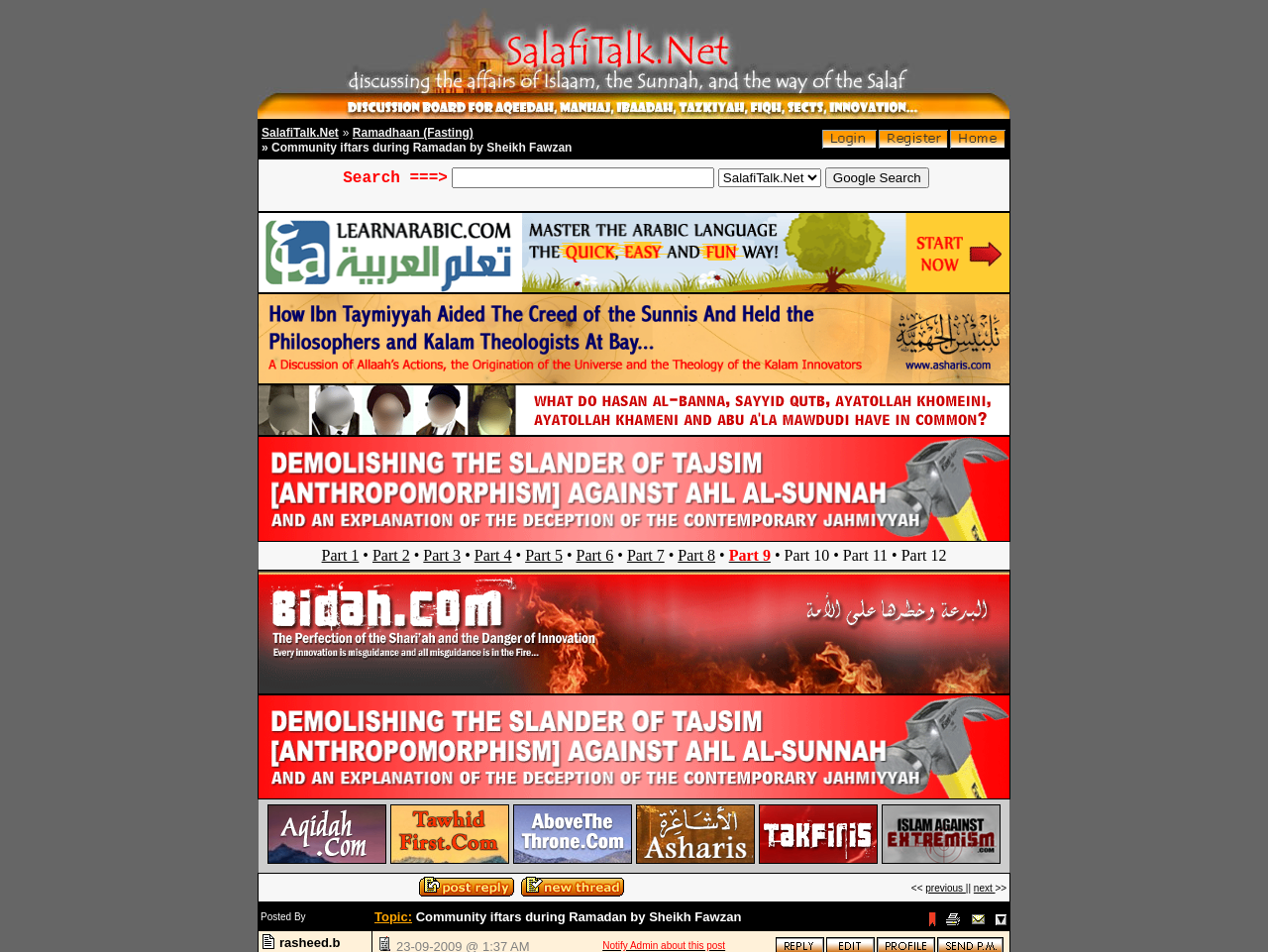Locate the bounding box coordinates of the UI element described by: "previous". The bounding box coordinates should consist of four float numbers between 0 and 1, i.e., [left, top, right, bottom].

[0.73, 0.927, 0.762, 0.939]